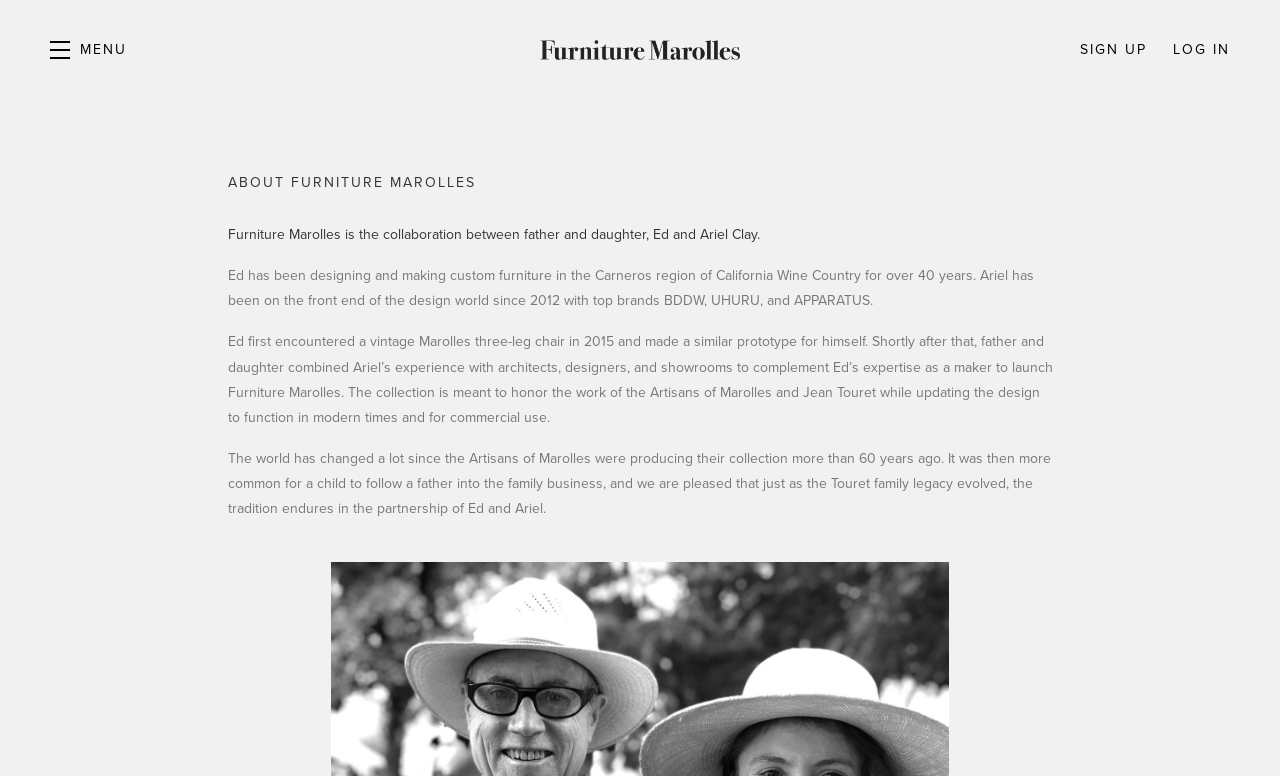What is the inspiration behind Furniture Marolles' design?
Give a single word or phrase answer based on the content of the image.

vintage Marolles three-leg chair